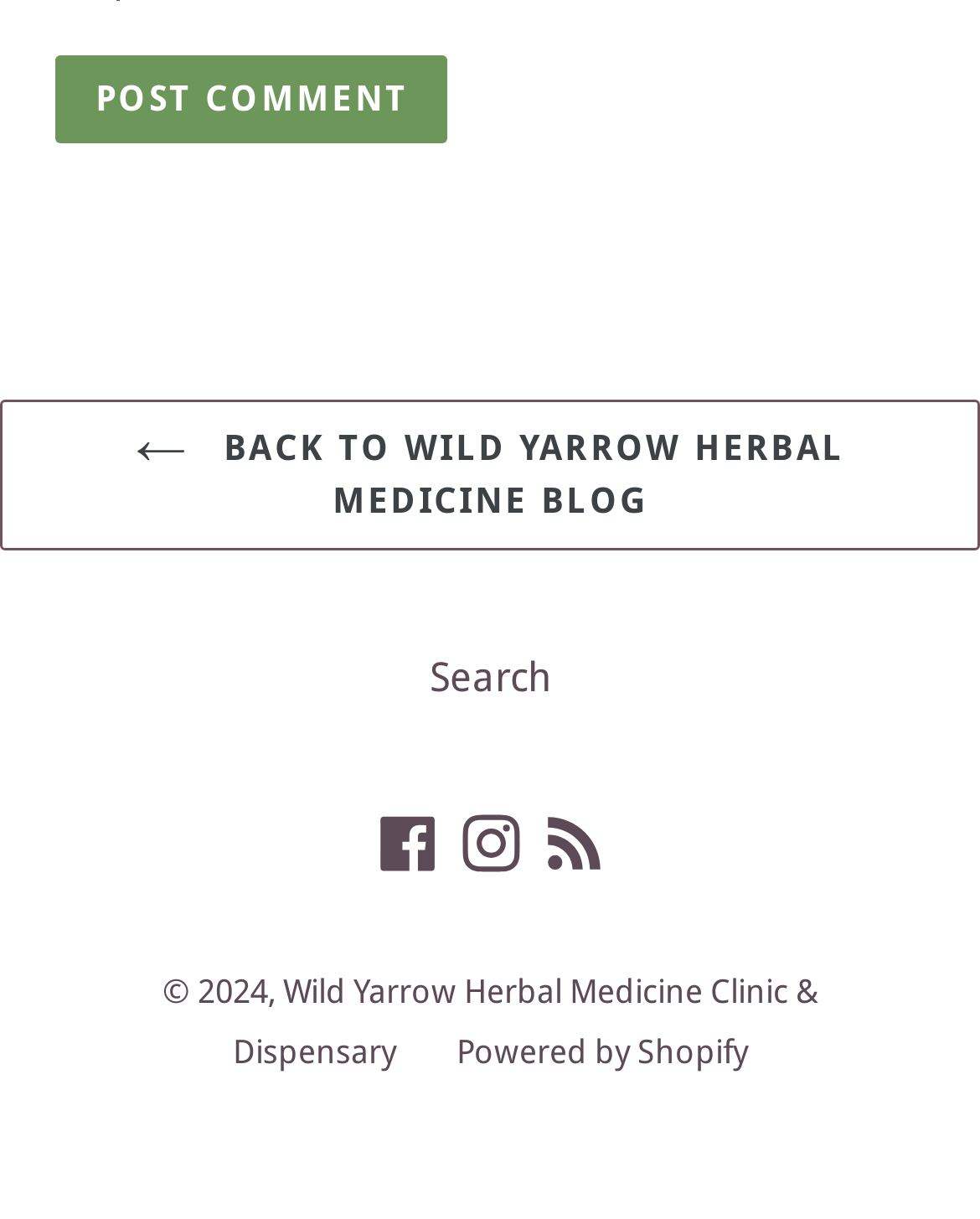What social media platforms are linked on this webpage?
Based on the image, provide your answer in one word or phrase.

Facebook, Instagram